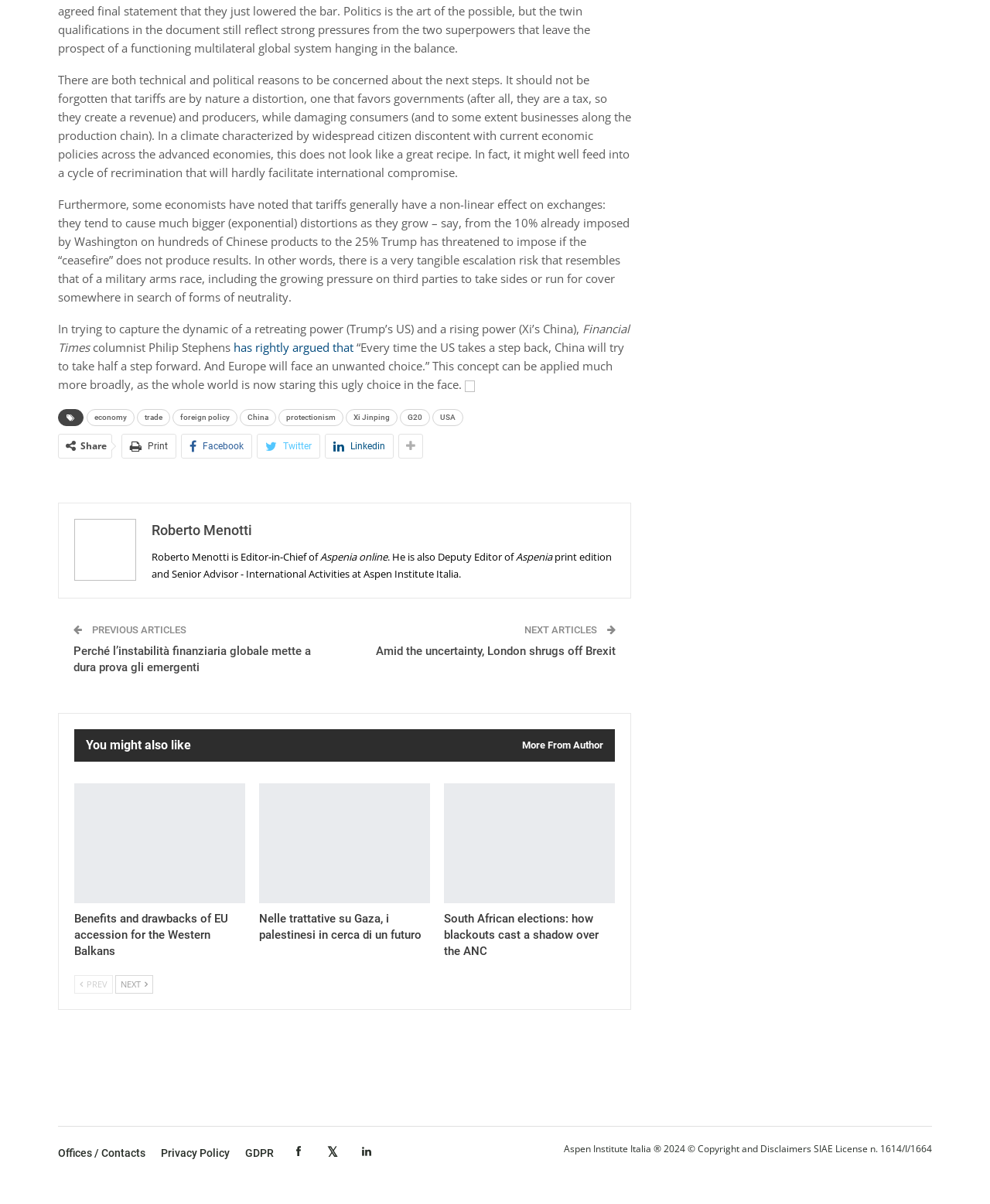Locate the UI element described as follows: "You might also like". Return the bounding box coordinates as four float numbers between 0 and 1 in the order [left, top, right, bottom].

[0.087, 0.612, 0.193, 0.626]